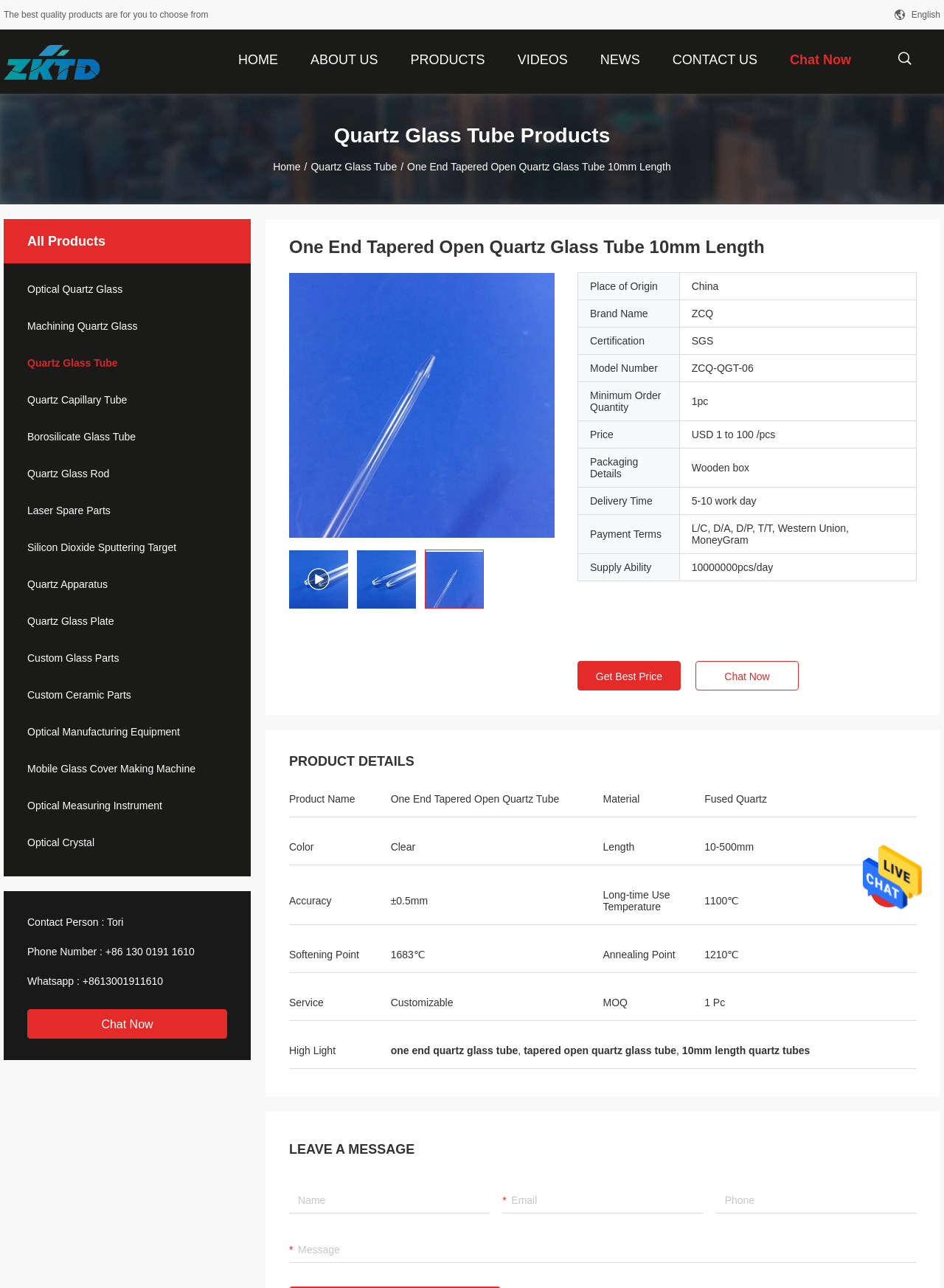Can you provide the bounding box coordinates for the element that should be clicked to implement the instruction: "Search for products"?

[0.948, 0.038, 0.967, 0.049]